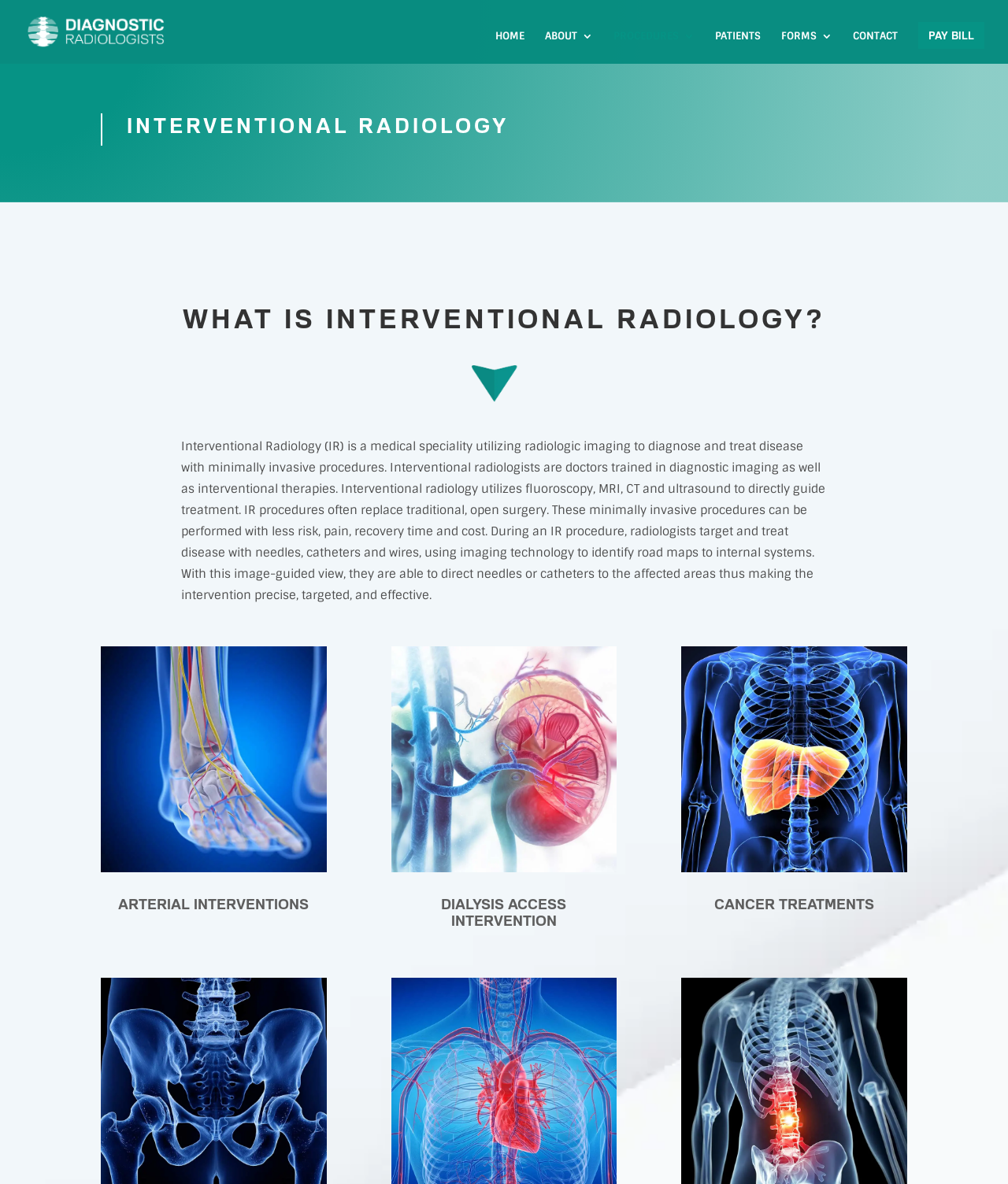Identify the bounding box of the UI component described as: "Pay bill".

[0.911, 0.019, 0.977, 0.041]